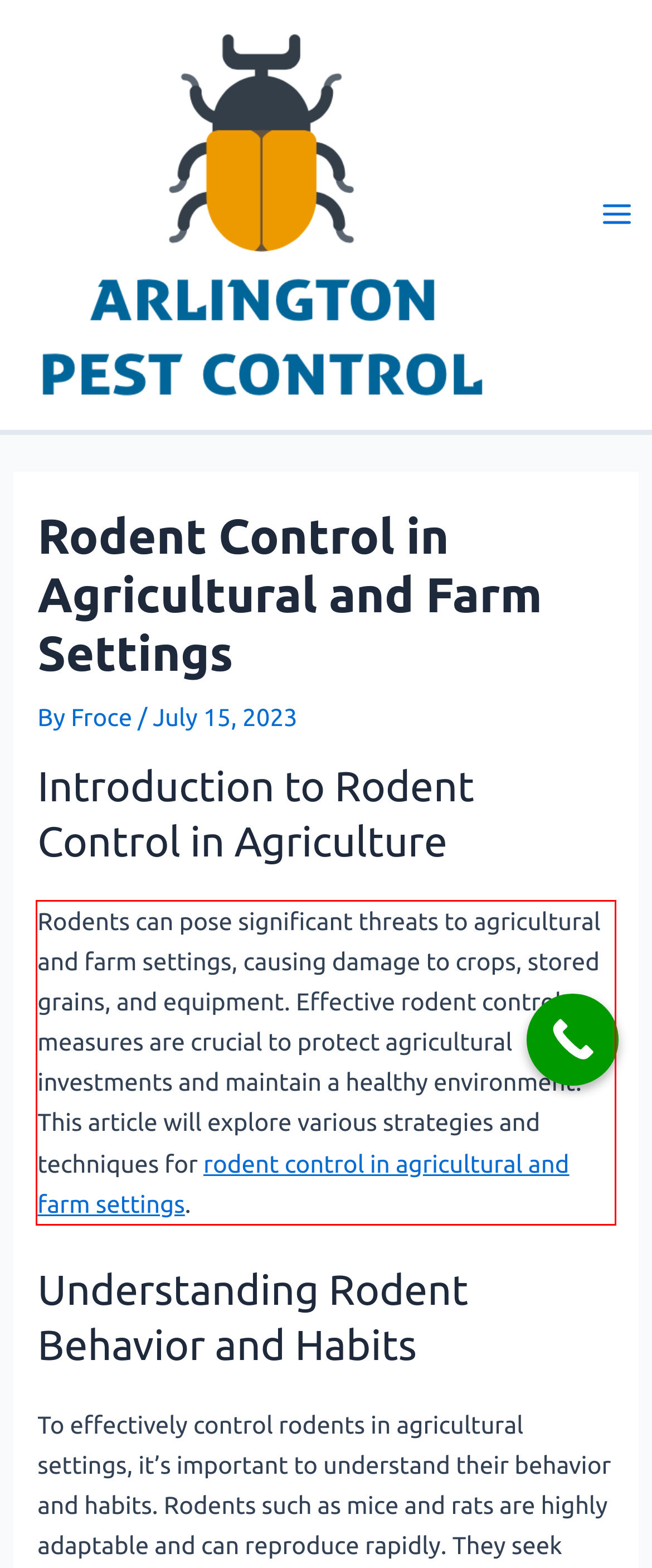Examine the screenshot of the webpage, locate the red bounding box, and perform OCR to extract the text contained within it.

Rodents can pose significant threats to agricultural and farm settings, causing damage to crops, stored grains, and equipment. Effective rodent control measures are crucial to protect agricultural investments and maintain a healthy environment. This article will explore various strategies and techniques for rodent control in agricultural and farm settings.